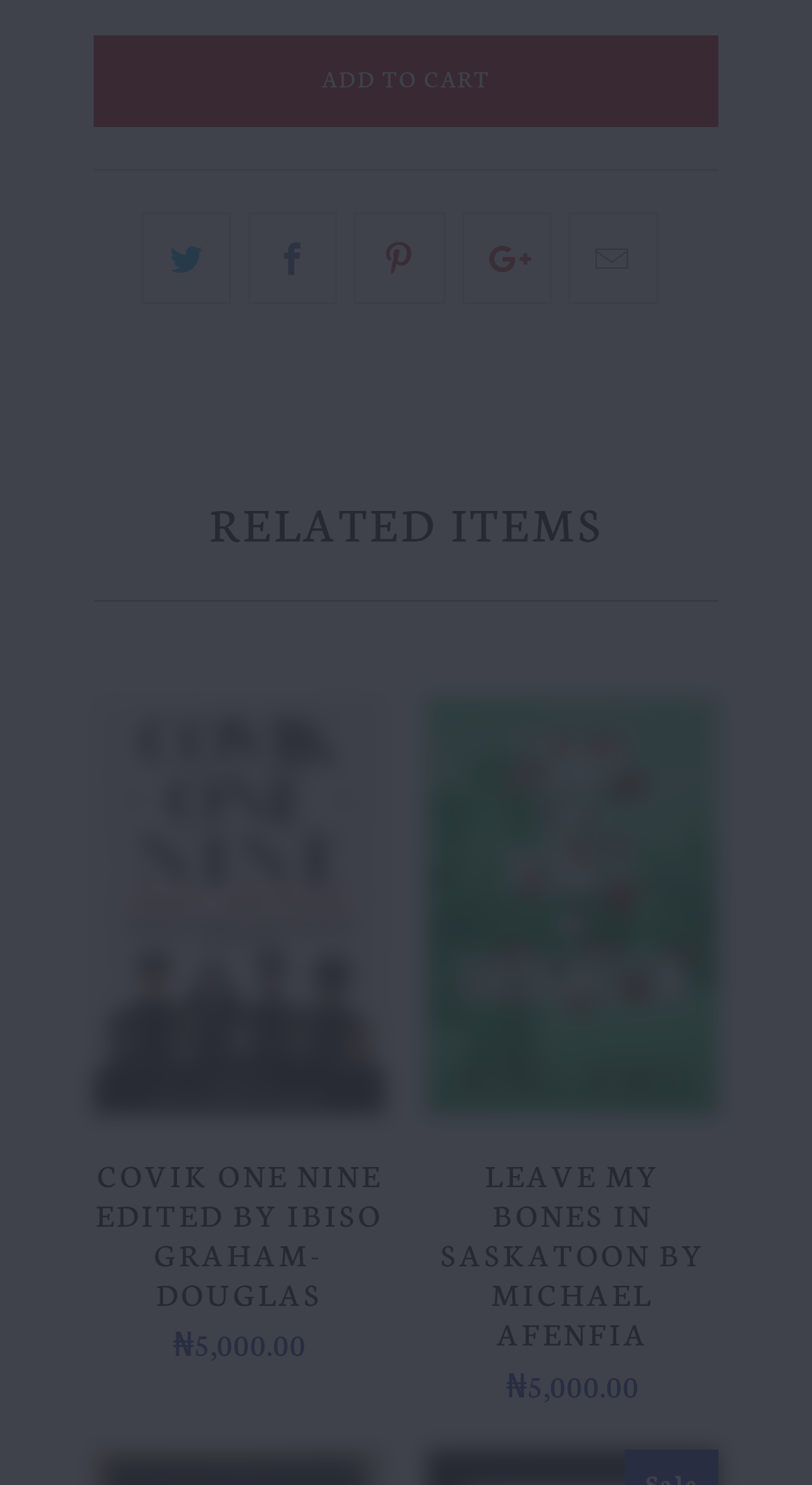What is the title of the first book?
From the image, respond with a single word or phrase.

Covik One Nine edited by Ibiso Graham-Douglas